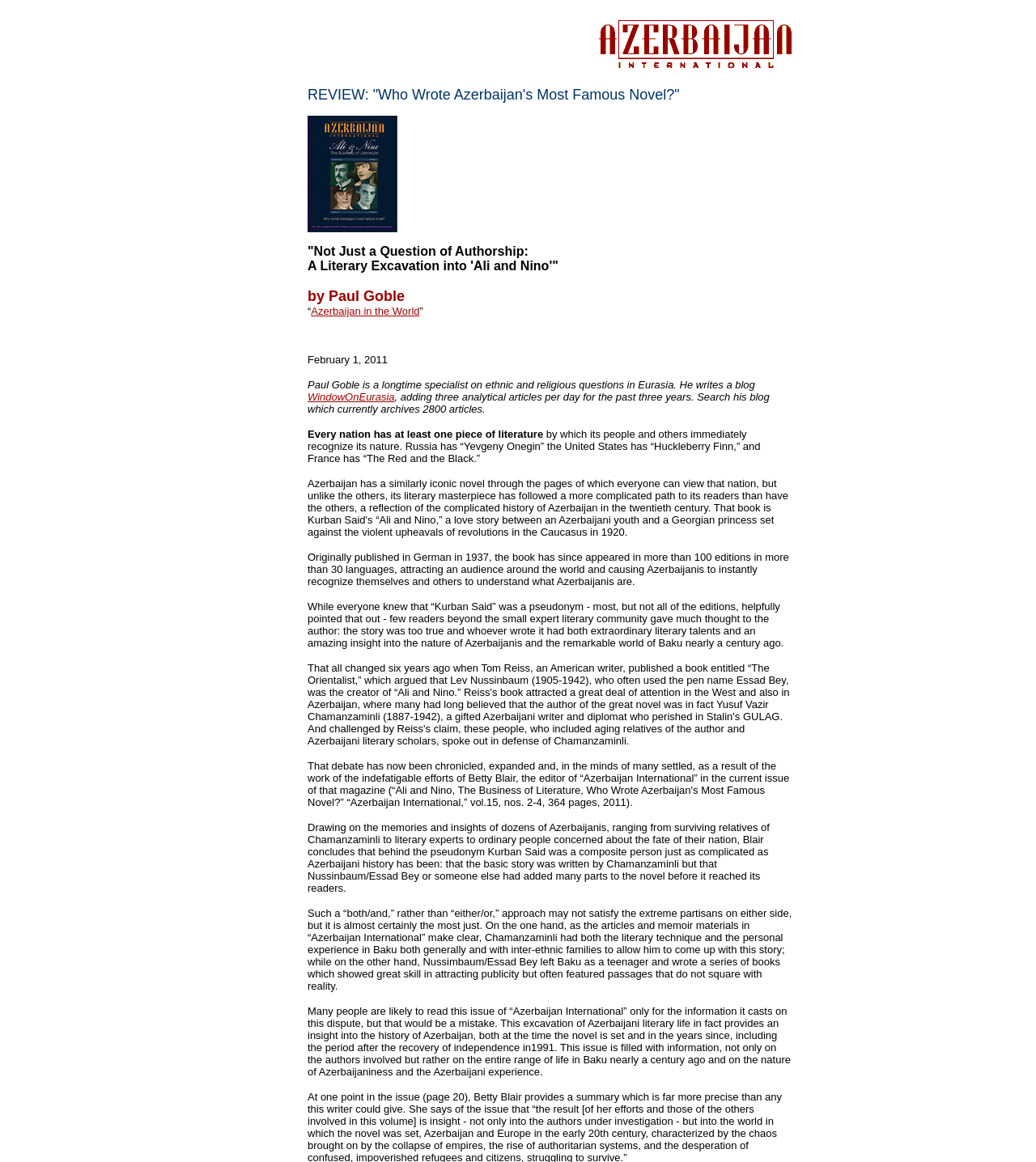Give a concise answer of one word or phrase to the question: 
In how many languages has the book been published?

more than 30